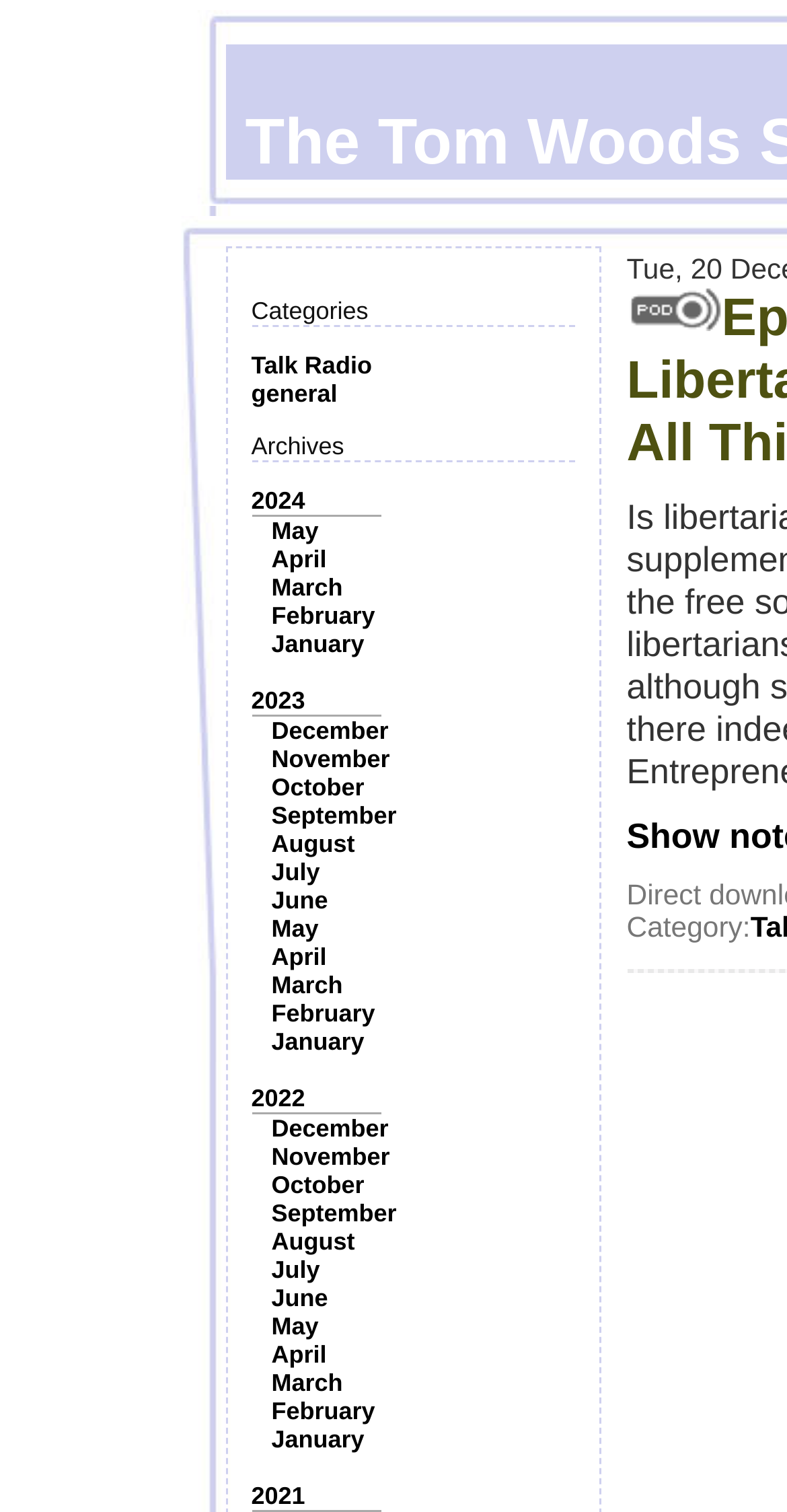Find the bounding box coordinates for the area that must be clicked to perform this action: "Explore the '2021' archives".

[0.319, 0.98, 0.388, 0.999]